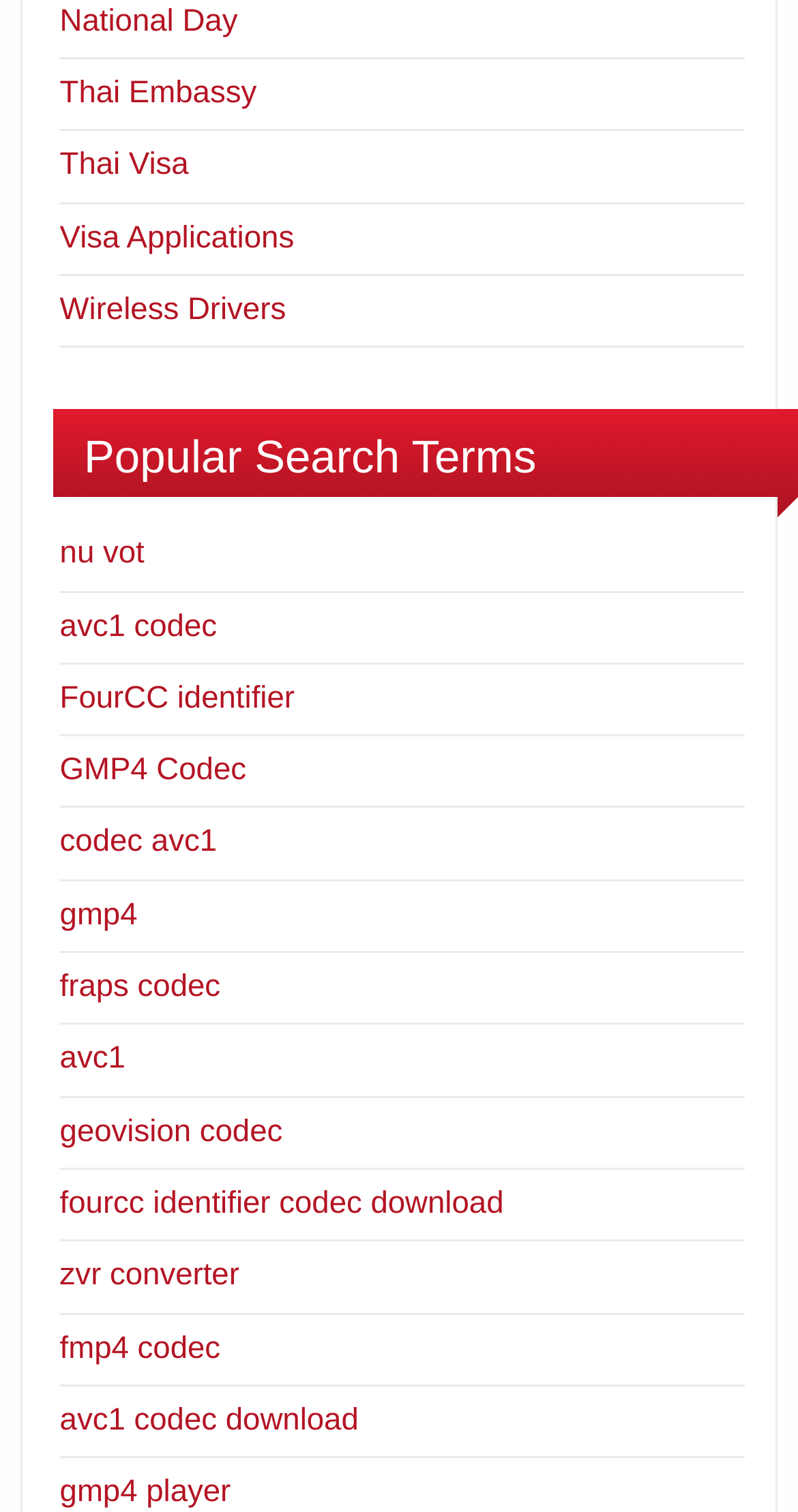Identify the bounding box coordinates for the UI element described as follows: fourcc identifier codec download. Use the format (top-left x, top-left y, bottom-right x, bottom-right y) and ensure all values are floating point numbers between 0 and 1.

[0.075, 0.785, 0.631, 0.808]